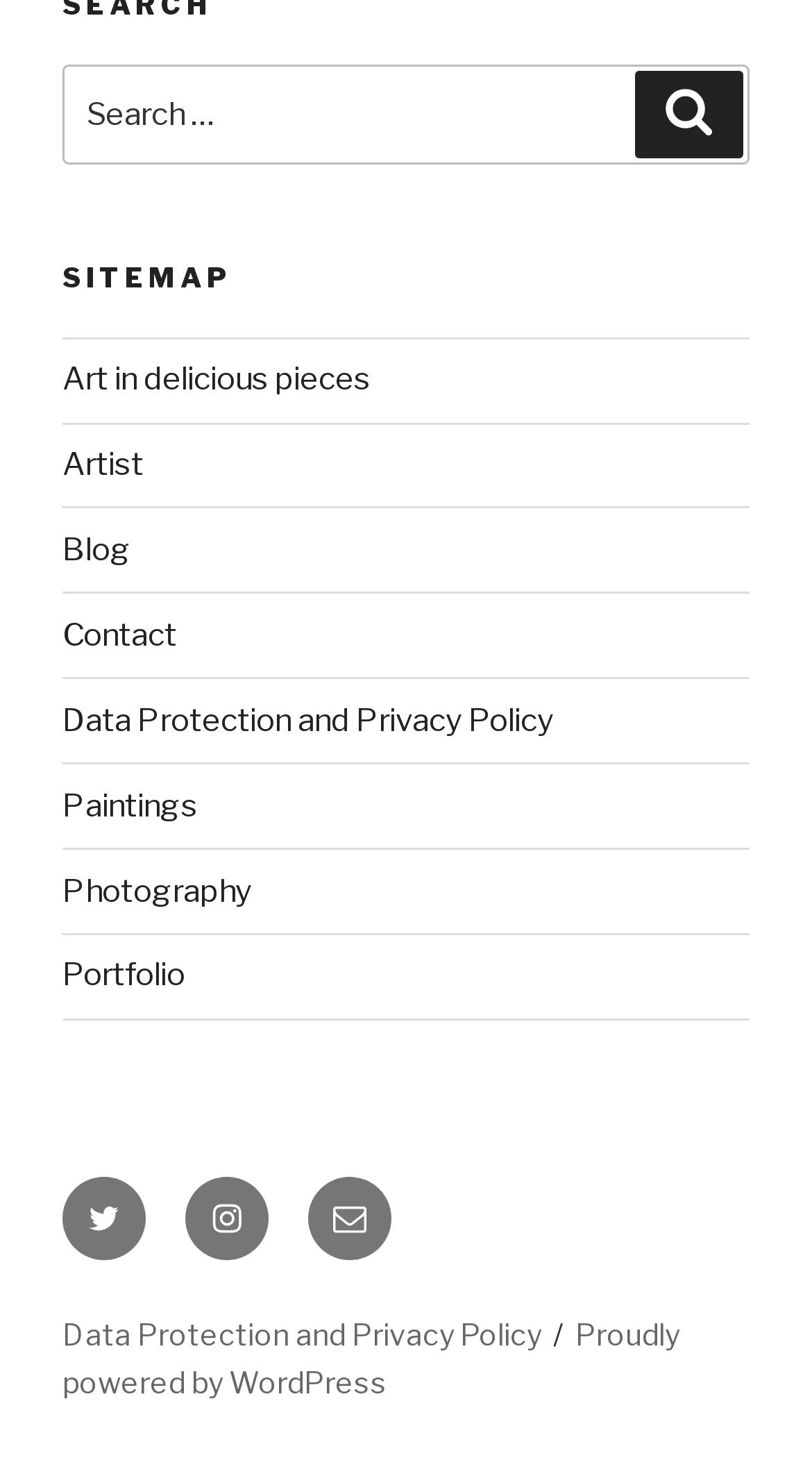What is the name of the content management system used by this website?
Please answer the question with as much detail and depth as you can.

At the bottom of the webpage, there is a link 'Proudly powered by WordPress', which indicates that the website is built using the WordPress content management system.